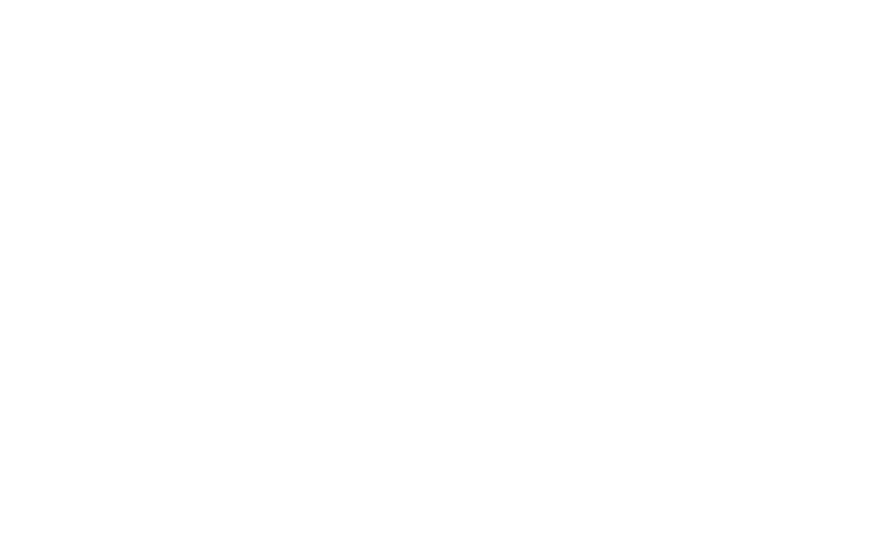What is the aesthetic characteristic of the yacht's design?
Look at the screenshot and respond with one word or a short phrase.

Sleek and elegant